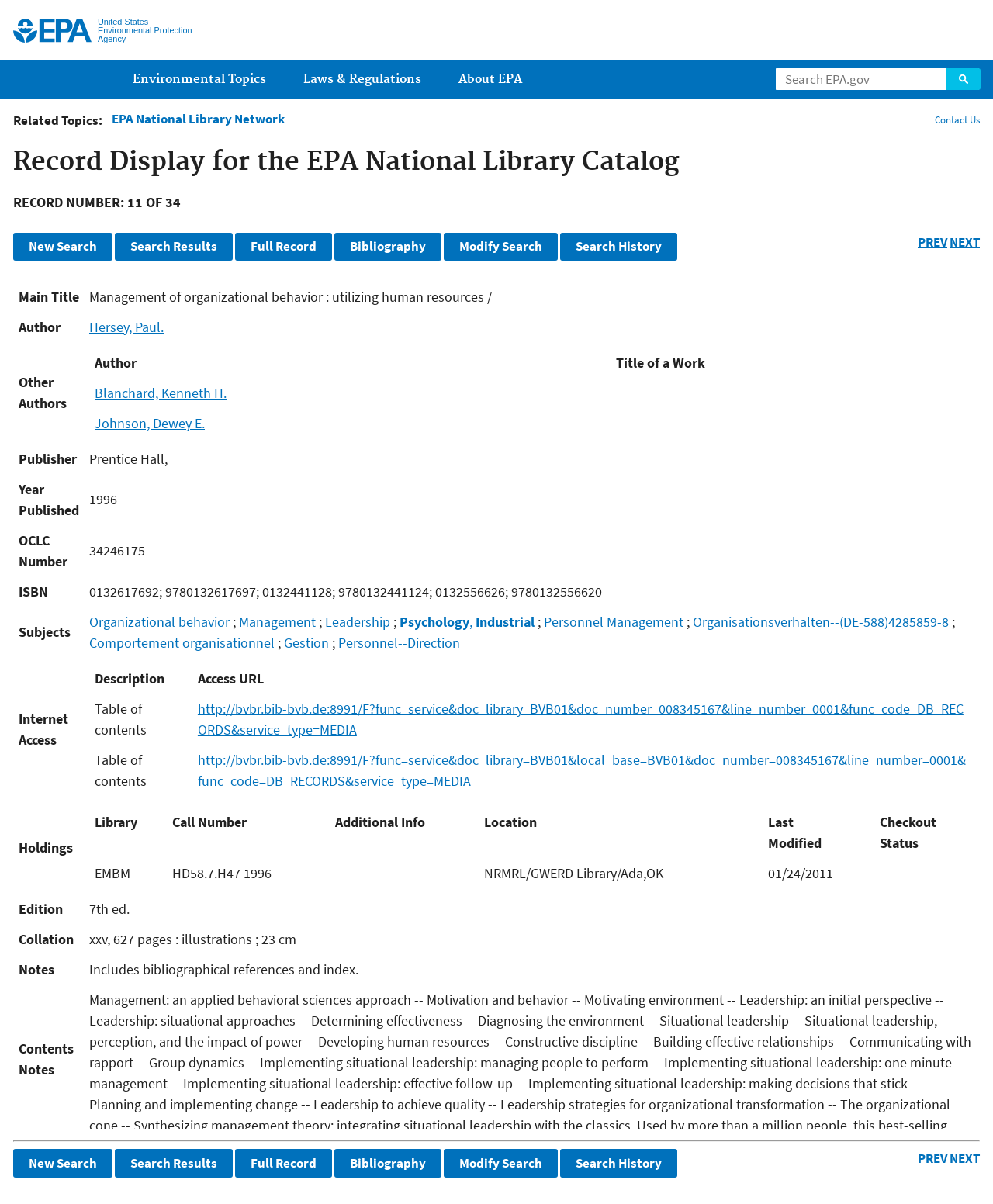Find the bounding box coordinates for the area that should be clicked to accomplish the instruction: "Search for a term".

[0.781, 0.057, 0.987, 0.075]